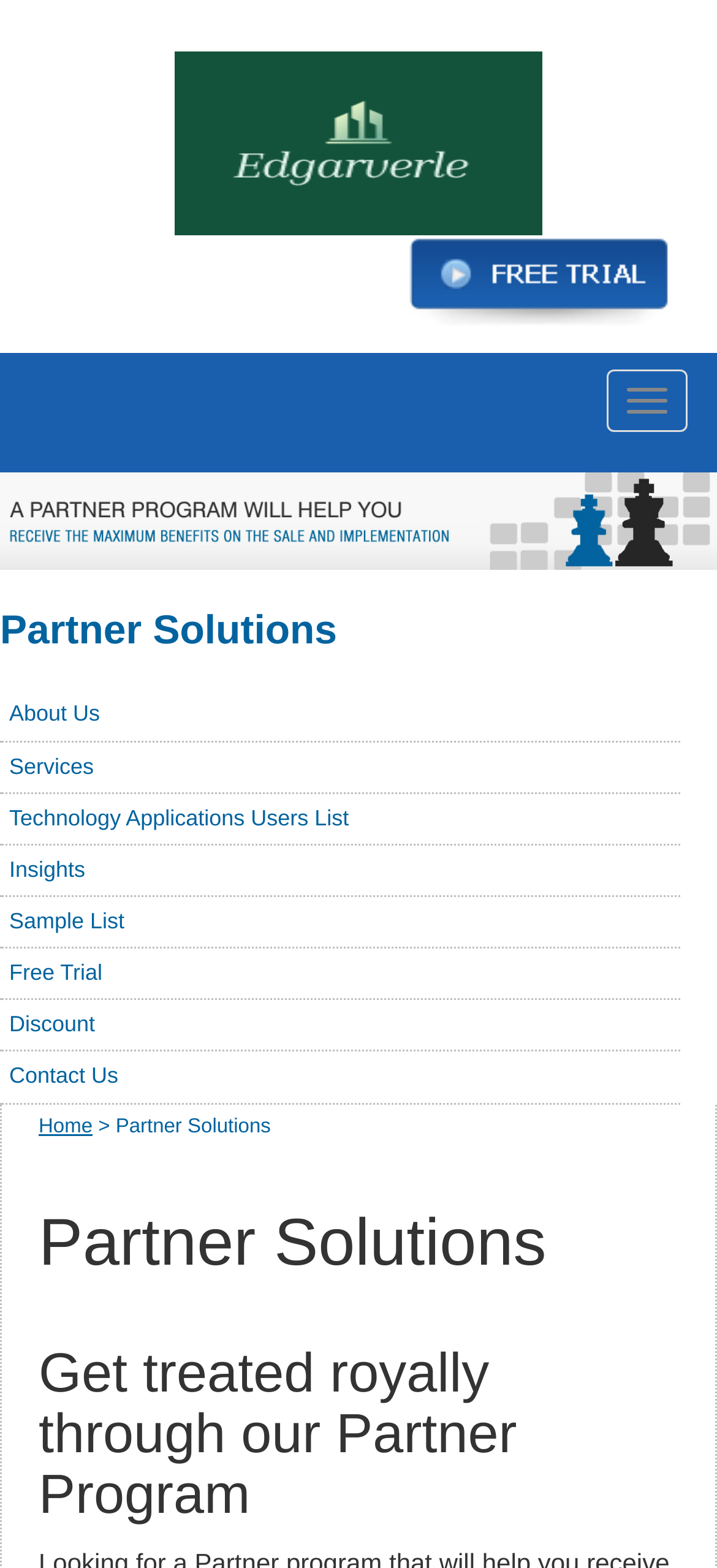Create an in-depth description of the webpage, covering main sections.

The webpage is about Edgarverle's Partner Solutions, offering exclusive business partner programs. At the top left, there is a logo image of Edgarverle, accompanied by a link to the homepage. Next to the logo, there is a link to a "Free Trial". On the top right, a button labeled "Toggle navigation" is present.

Below the top section, a large background image spans the entire width of the page. Underneath the image, a heading "Partner Solutions" is displayed prominently, with a link to the same page. A navigation menu follows, consisting of links to various pages, including "About Us", "Services", "Technology Applications Users List", "Insights", "Sample List", "Free Trial", "Discount", and "Contact Us".

Further down, a smaller section contains a link to the "Home" page, followed by a static text "Partner Solutions". Below this, two headings are displayed, one reading "Partner Solutions" and the other "Get treated royally through our Partner Program".